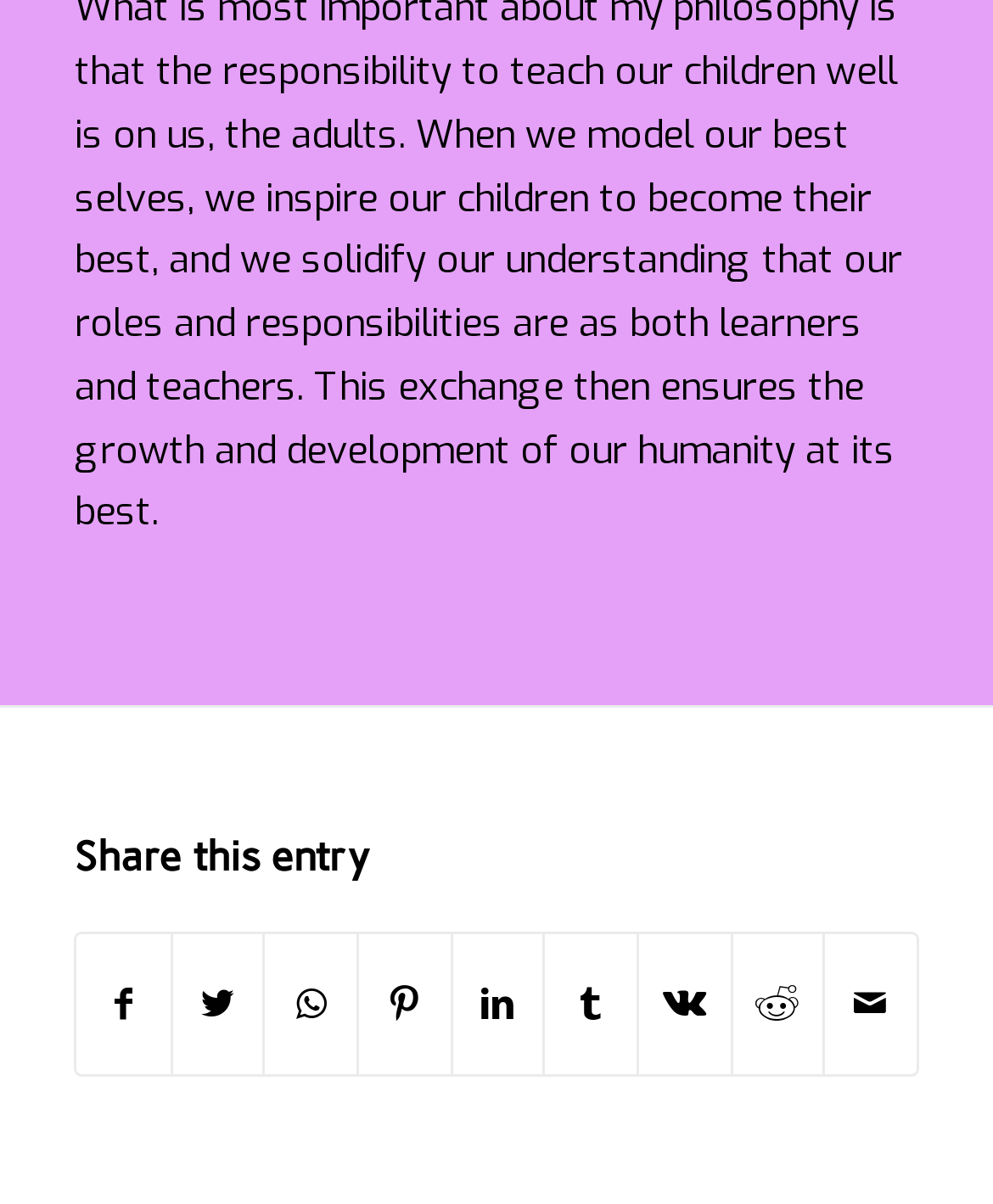Can you find the bounding box coordinates of the area I should click to execute the following instruction: "Share on Pinterest"?

[0.362, 0.775, 0.453, 0.893]